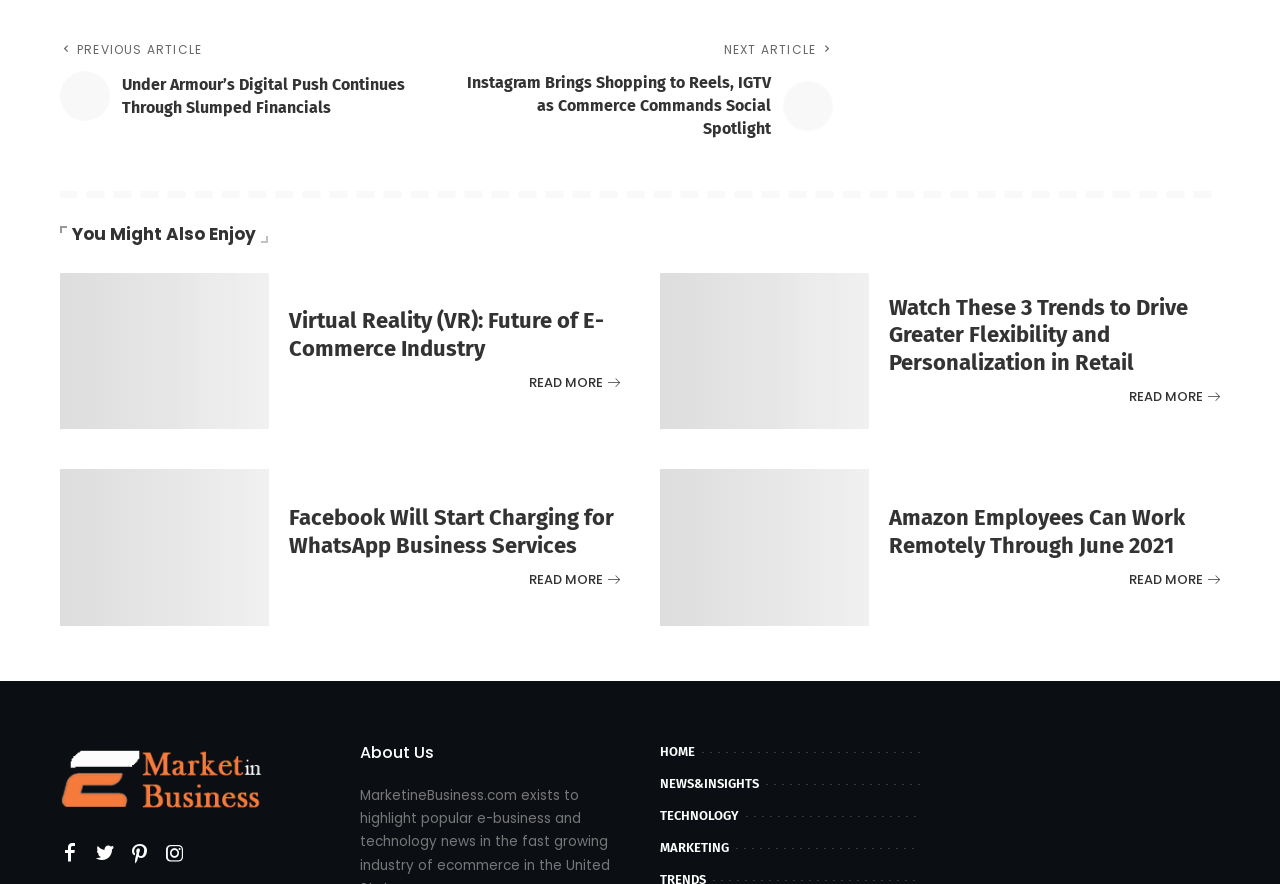Give the bounding box coordinates for this UI element: "MARKETING". The coordinates should be four float numbers between 0 and 1, arranged as [left, top, right, bottom].

[0.516, 0.951, 0.57, 0.968]